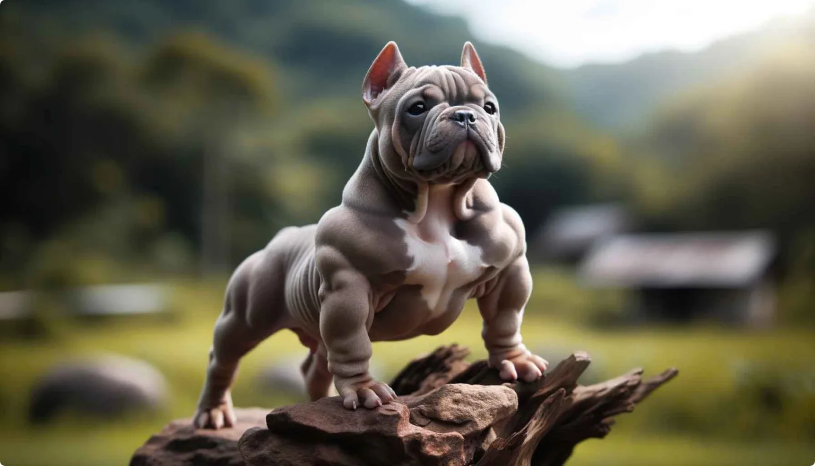Utilize the details in the image to thoroughly answer the following question: What is the breed of the dog?

The caption specifically identifies the dog as a 'micro bully', an exotic breed known for its compact frame and affectionate nature.